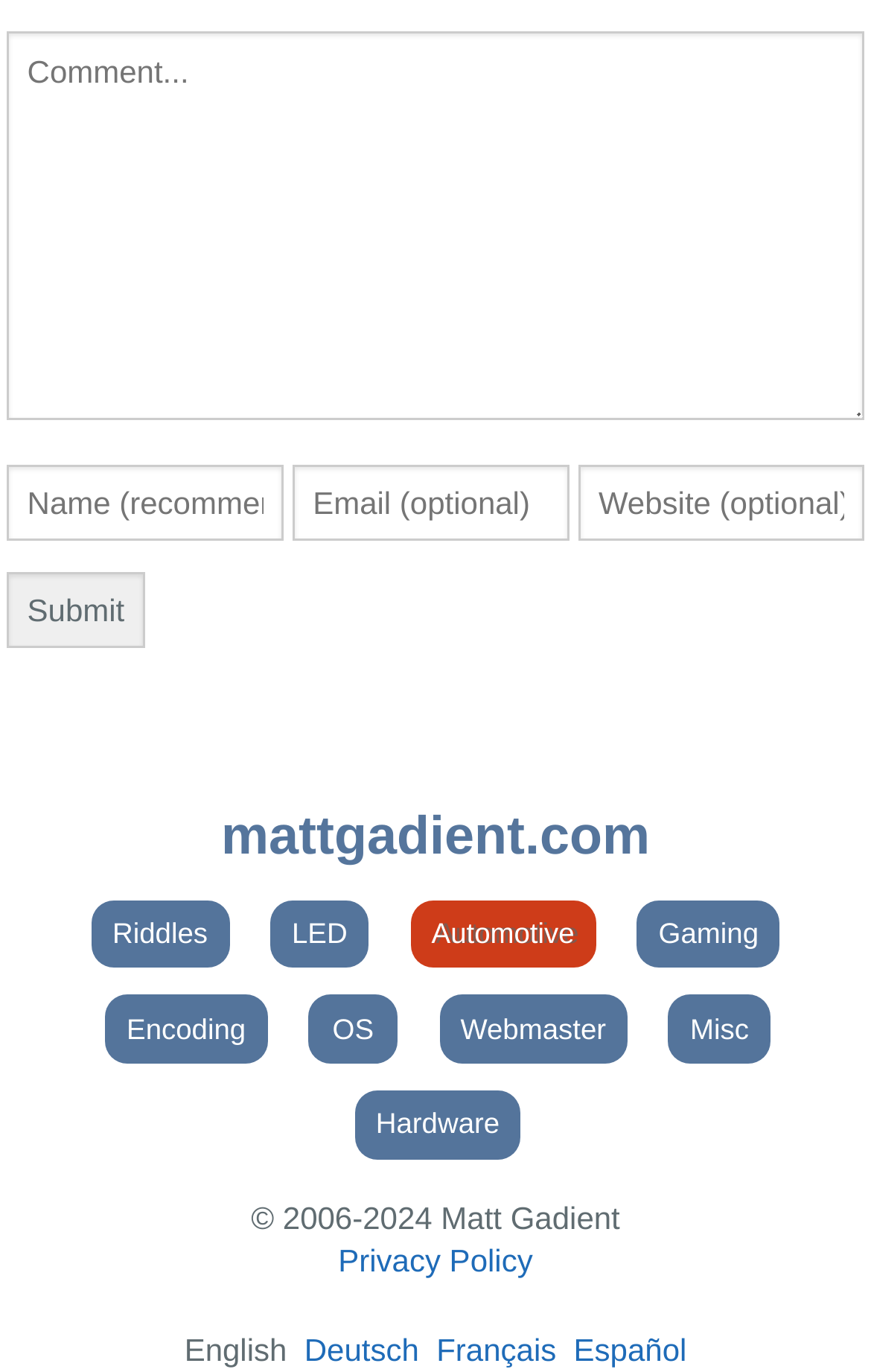Using the provided description: "Deutsch", find the bounding box coordinates of the corresponding UI element. The output should be four float numbers between 0 and 1, in the format [left, top, right, bottom].

[0.349, 0.97, 0.481, 0.996]